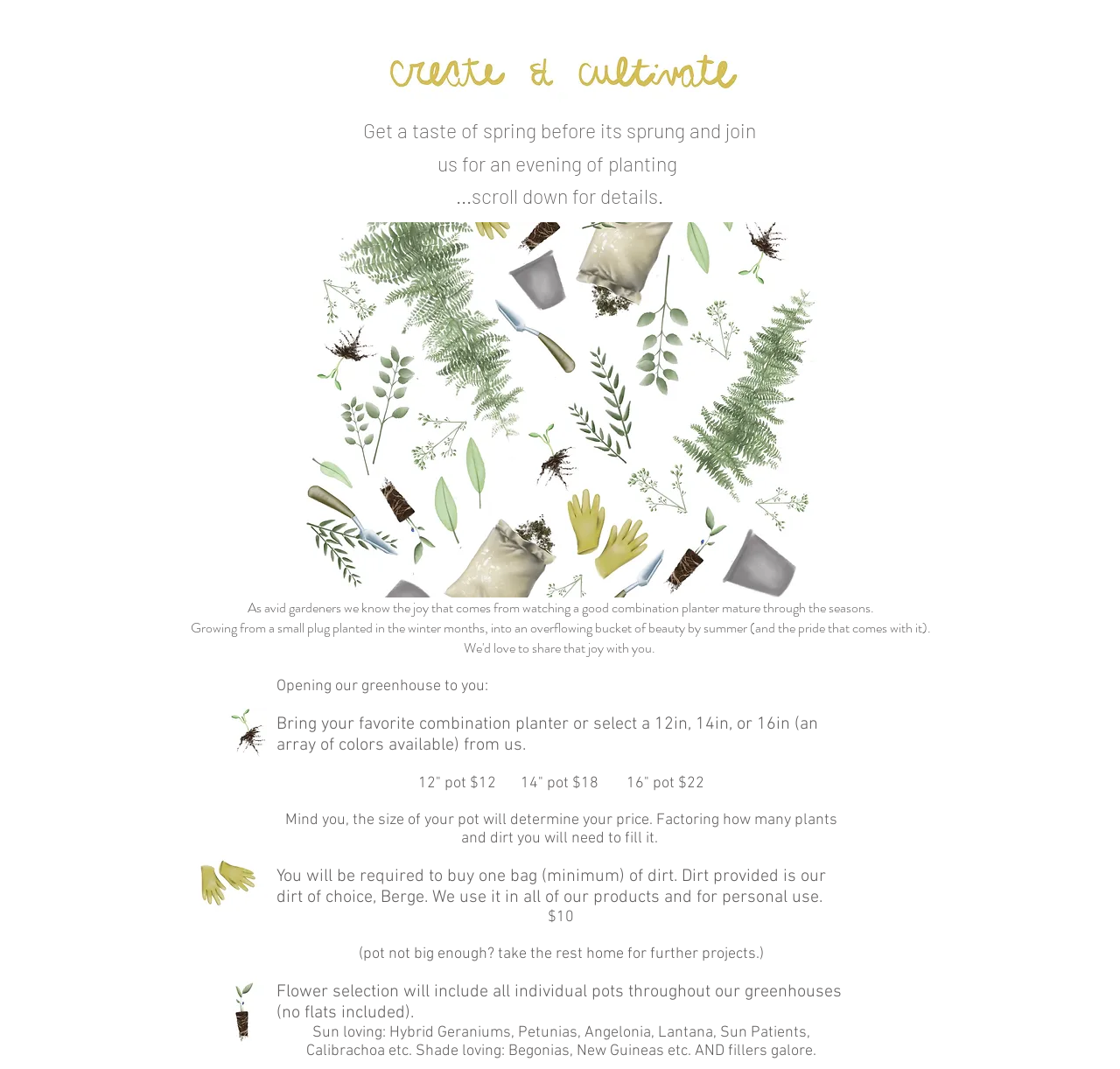What type of plants are available for selection?
Ensure your answer is thorough and detailed.

The text 'Sun loving: Hybrid Geraniums, Petunias, Angelonia, Lantana, Sun Patients, Calibrachoa etc. Shade loving: Begonias, New Guineas etc.' lists various types of plants that are available for selection, which can be broadly categorized as sun loving and shade loving plants.